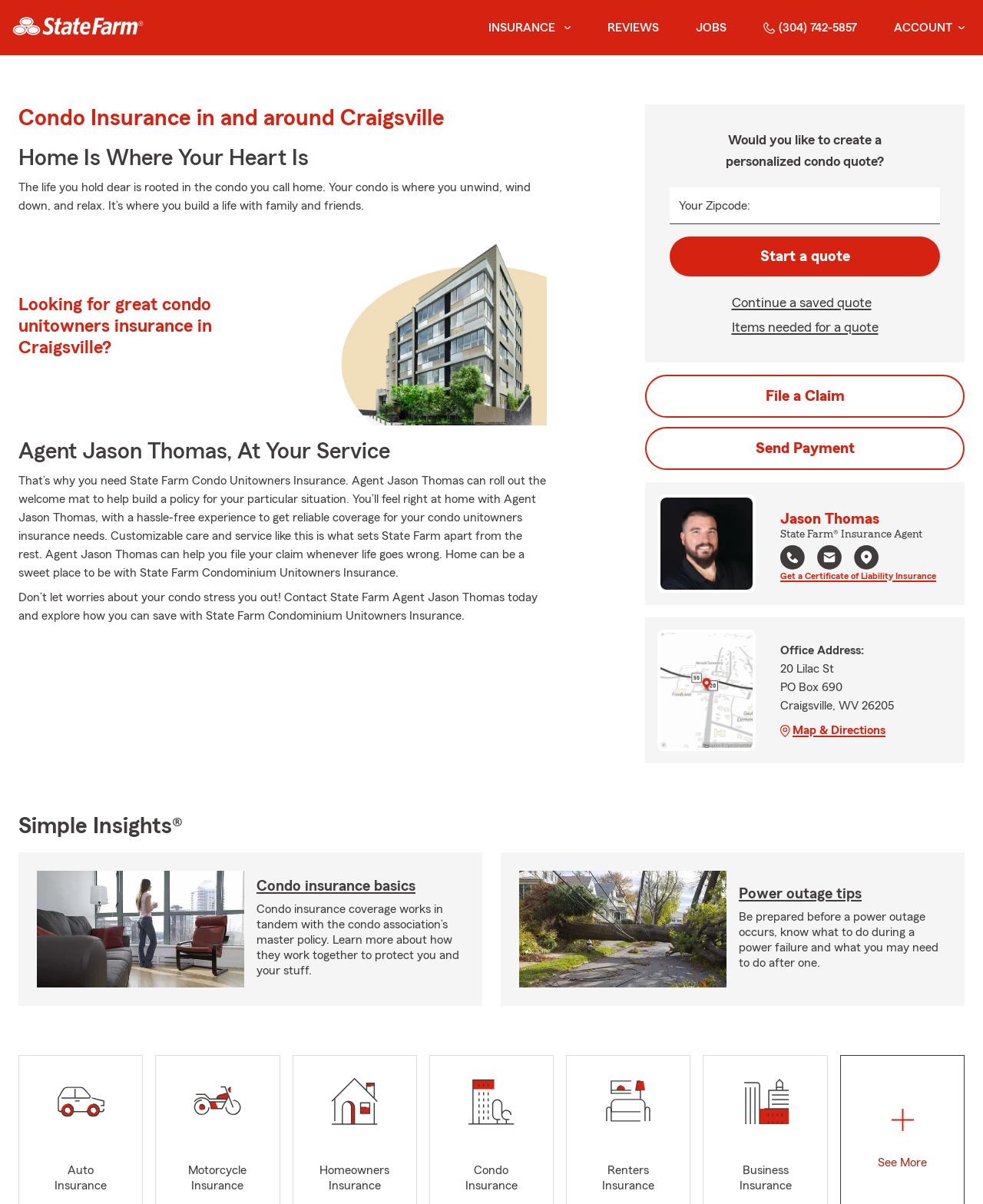Please identify the bounding box coordinates for the region that you need to click to follow this instruction: "Click the 'Start a quote' button".

[0.681, 0.196, 0.956, 0.23]